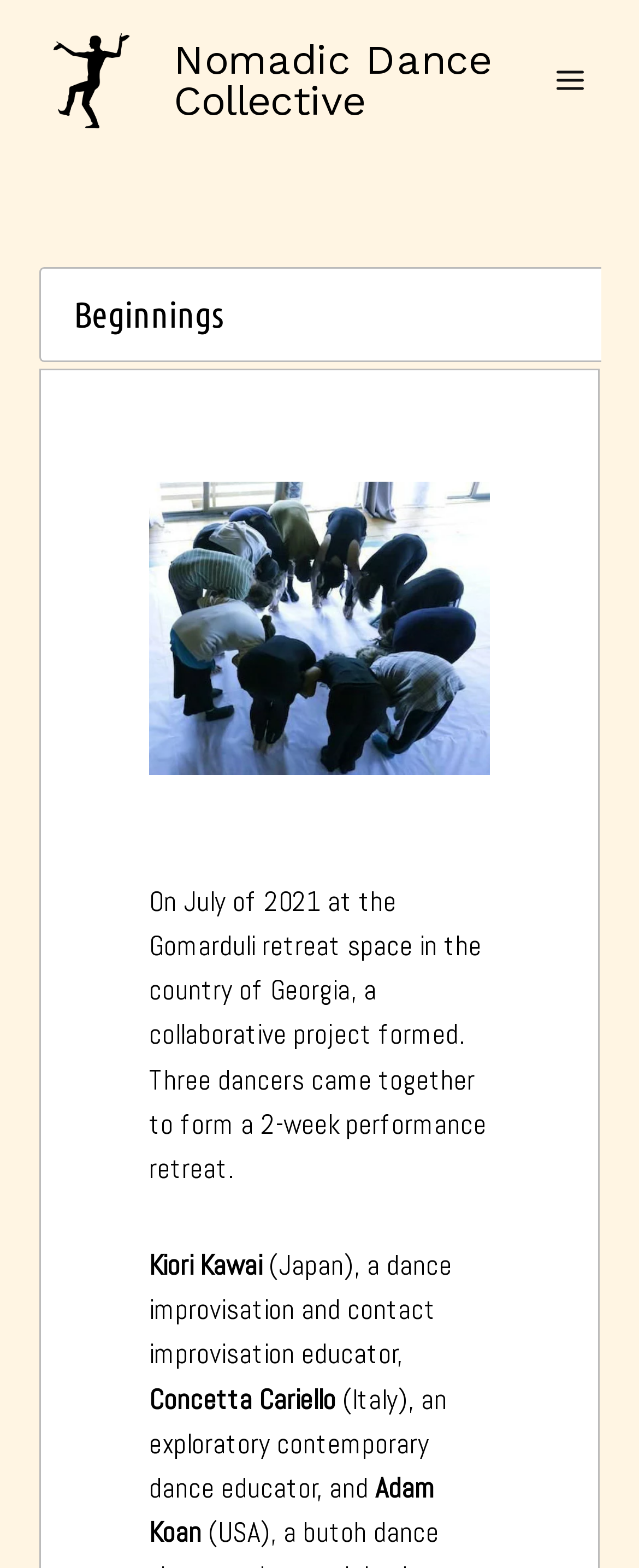Respond to the following question with a brief word or phrase:
What is the nationality of Concetta Cariello?

Italy